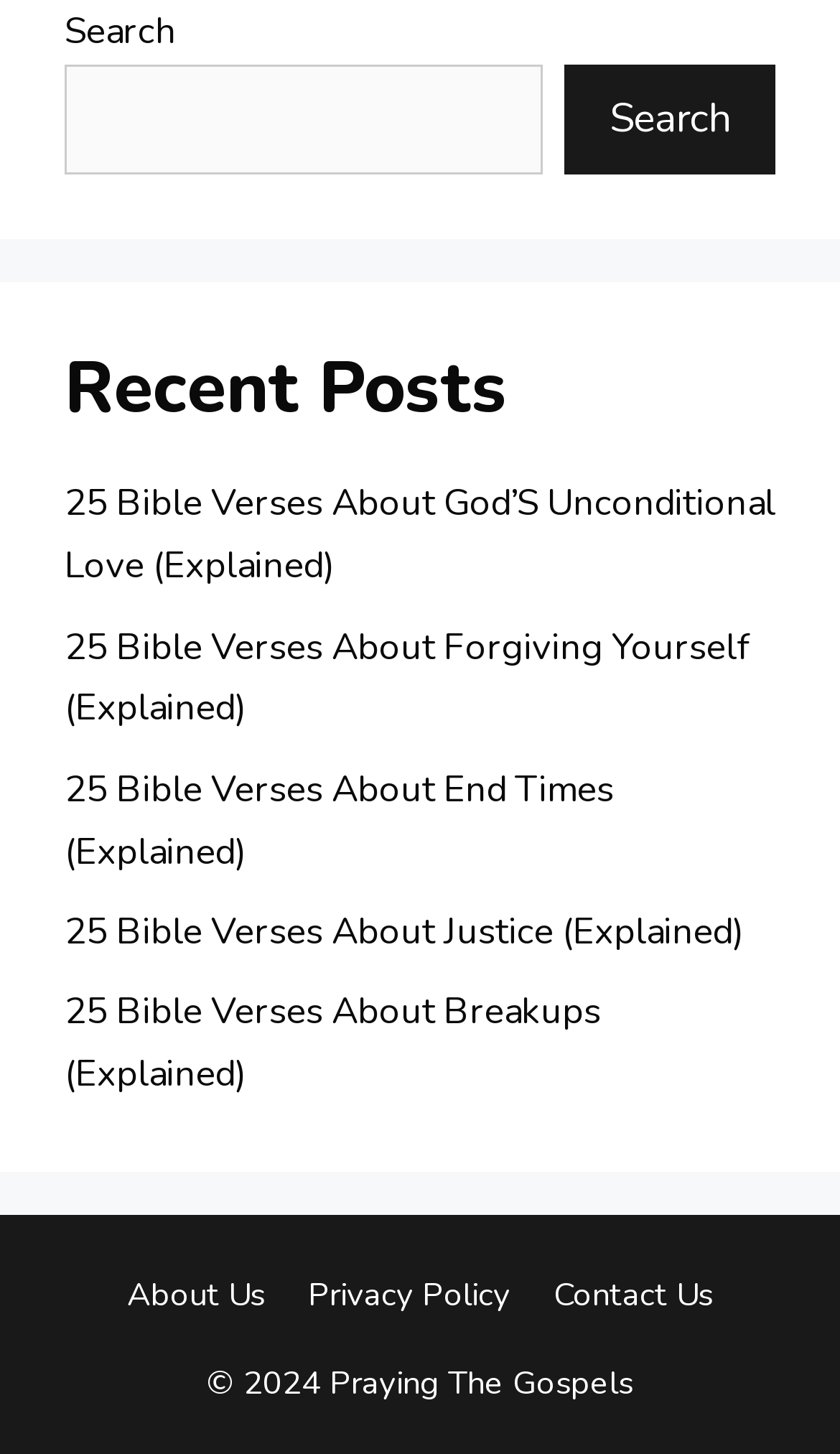Determine the bounding box coordinates of the clickable element to complete this instruction: "Read about God’s Unconditional Love". Provide the coordinates in the format of four float numbers between 0 and 1, [left, top, right, bottom].

[0.077, 0.329, 0.923, 0.406]